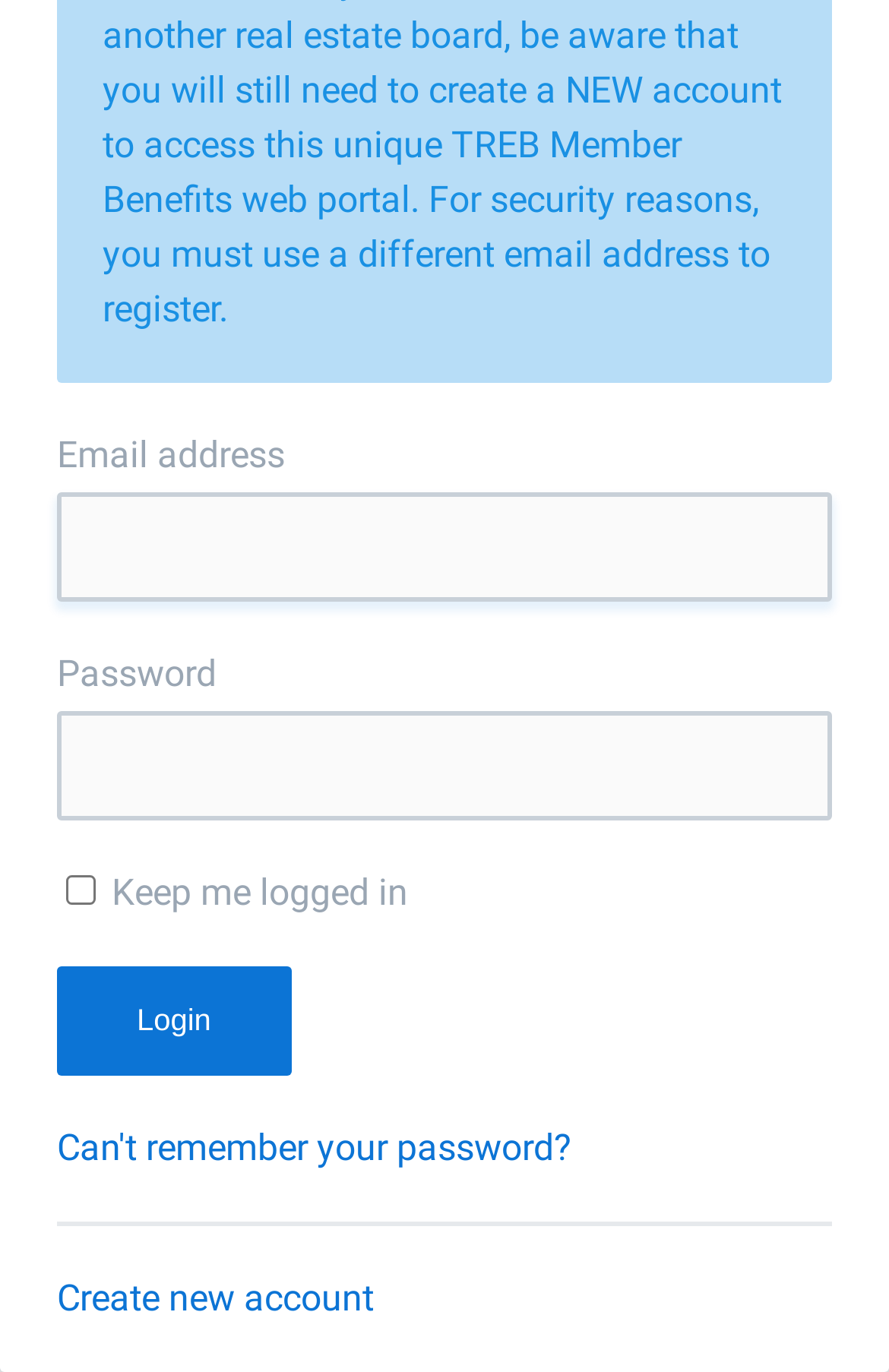From the element description Filter, predict the bounding box coordinates of the UI element. The coordinates must be specified in the format (top-left x, top-left y, bottom-right x, bottom-right y) and should be within the 0 to 1 range.

None